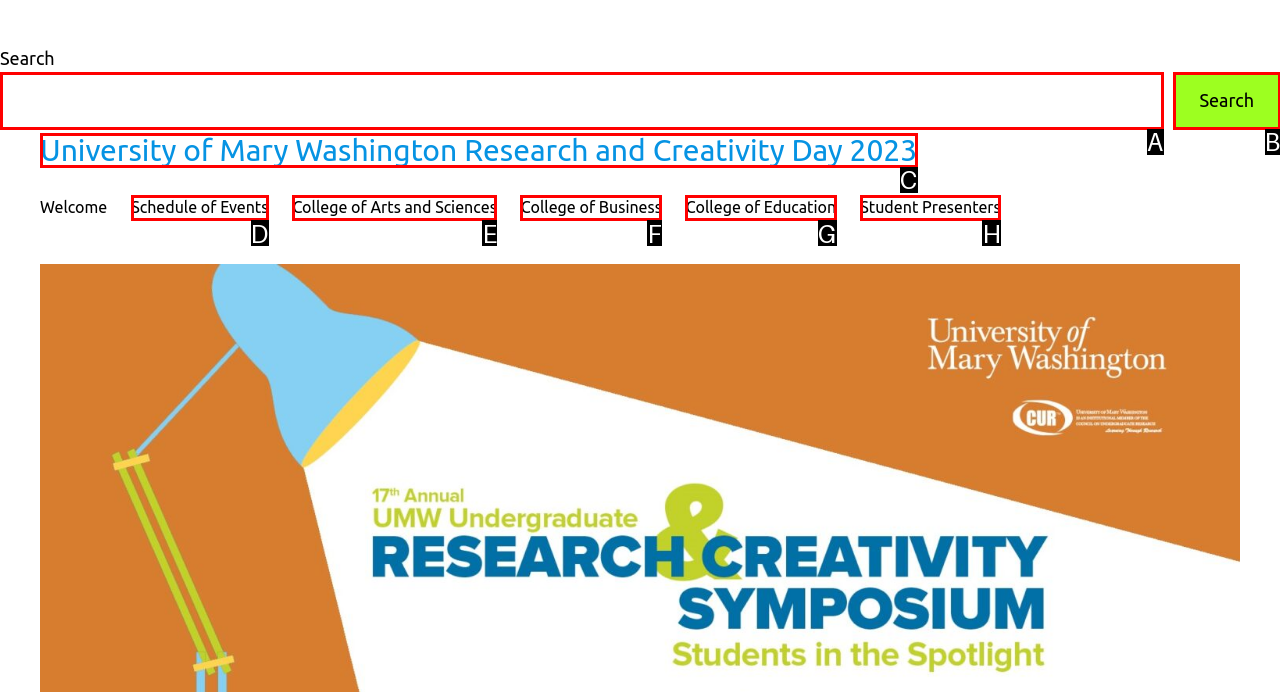Pinpoint the HTML element that fits the description: Search
Answer by providing the letter of the correct option.

B